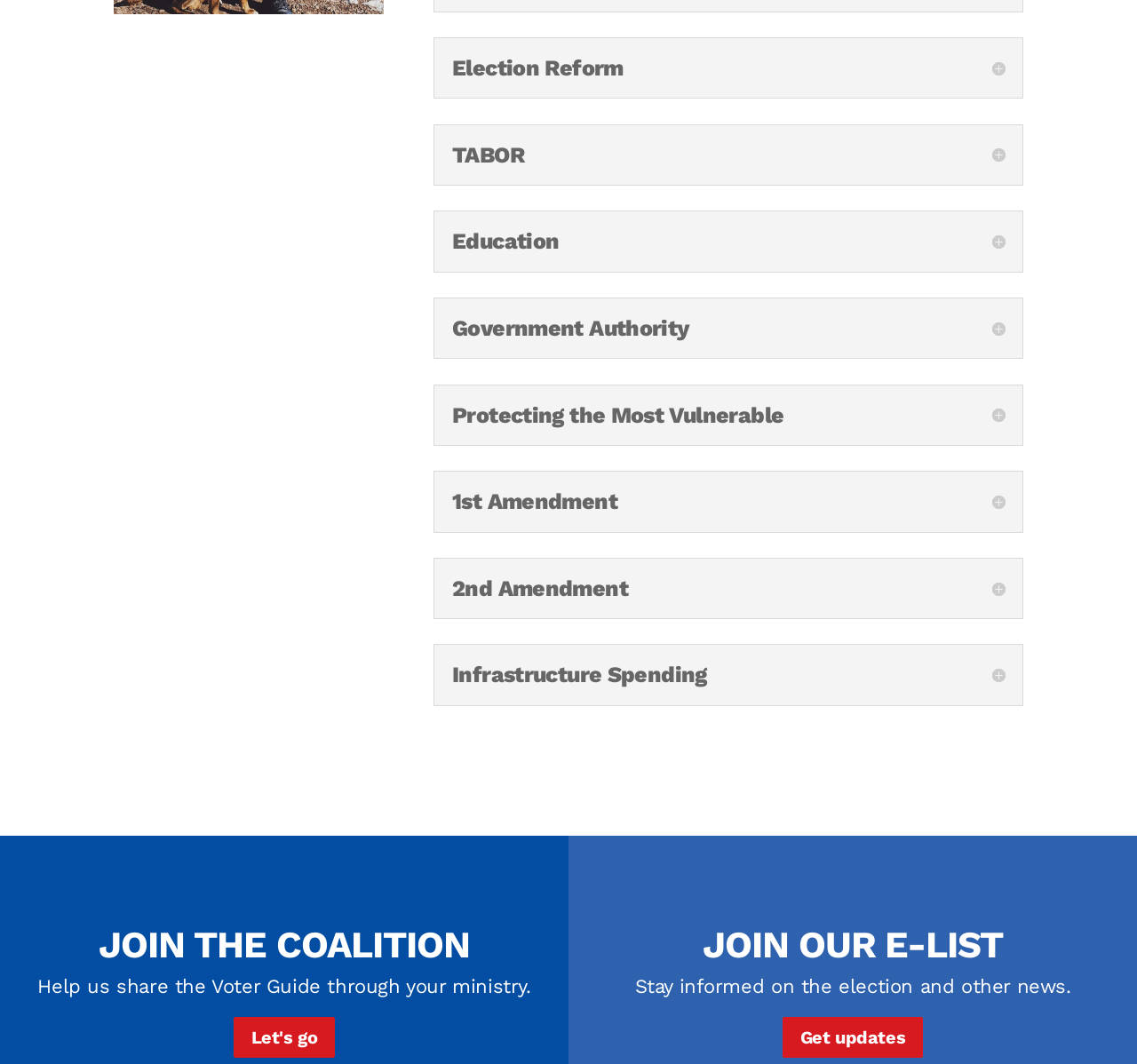Please examine the image and answer the question with a detailed explanation:
How many links are there at the bottom of the page?

I looked at the elements at the bottom of the page and found three links: 'Let's go E', 'JOIN OUR E-LIST', and 'Get updates E'. There are three links at the bottom of the page.